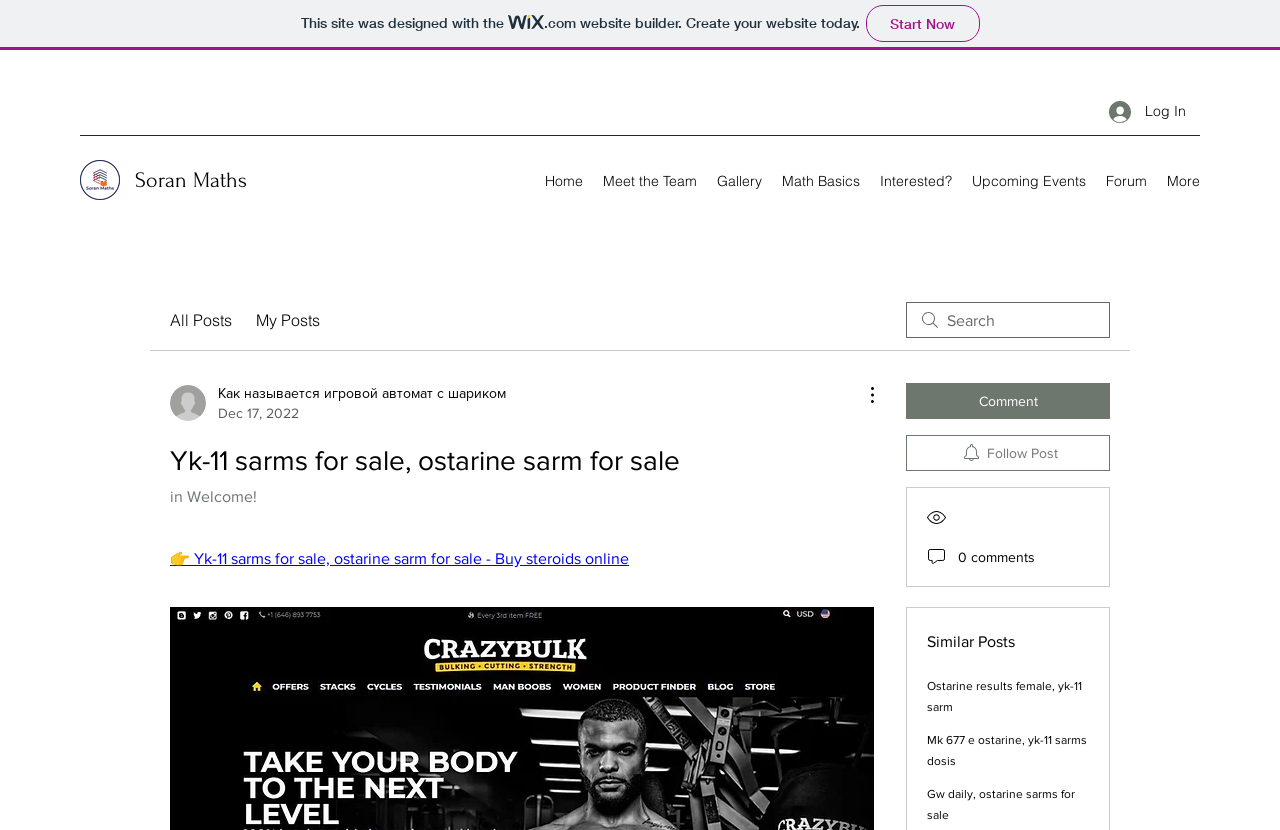Please identify the bounding box coordinates of the element that needs to be clicked to perform the following instruction: "Click on the 'Log In' button".

[0.855, 0.113, 0.938, 0.157]